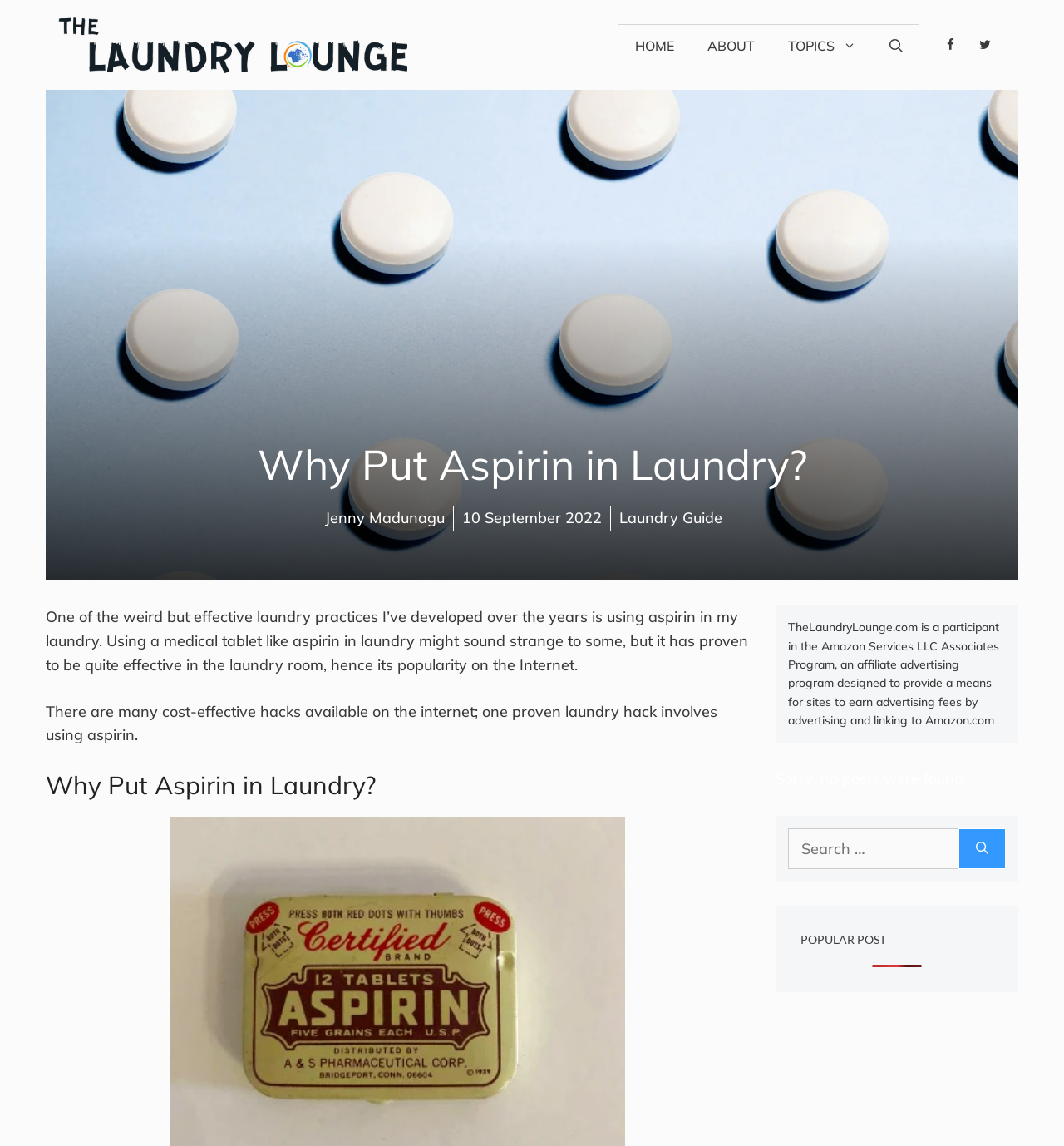Determine the main heading text of the webpage.

Why Put Aspirin in Laundry?